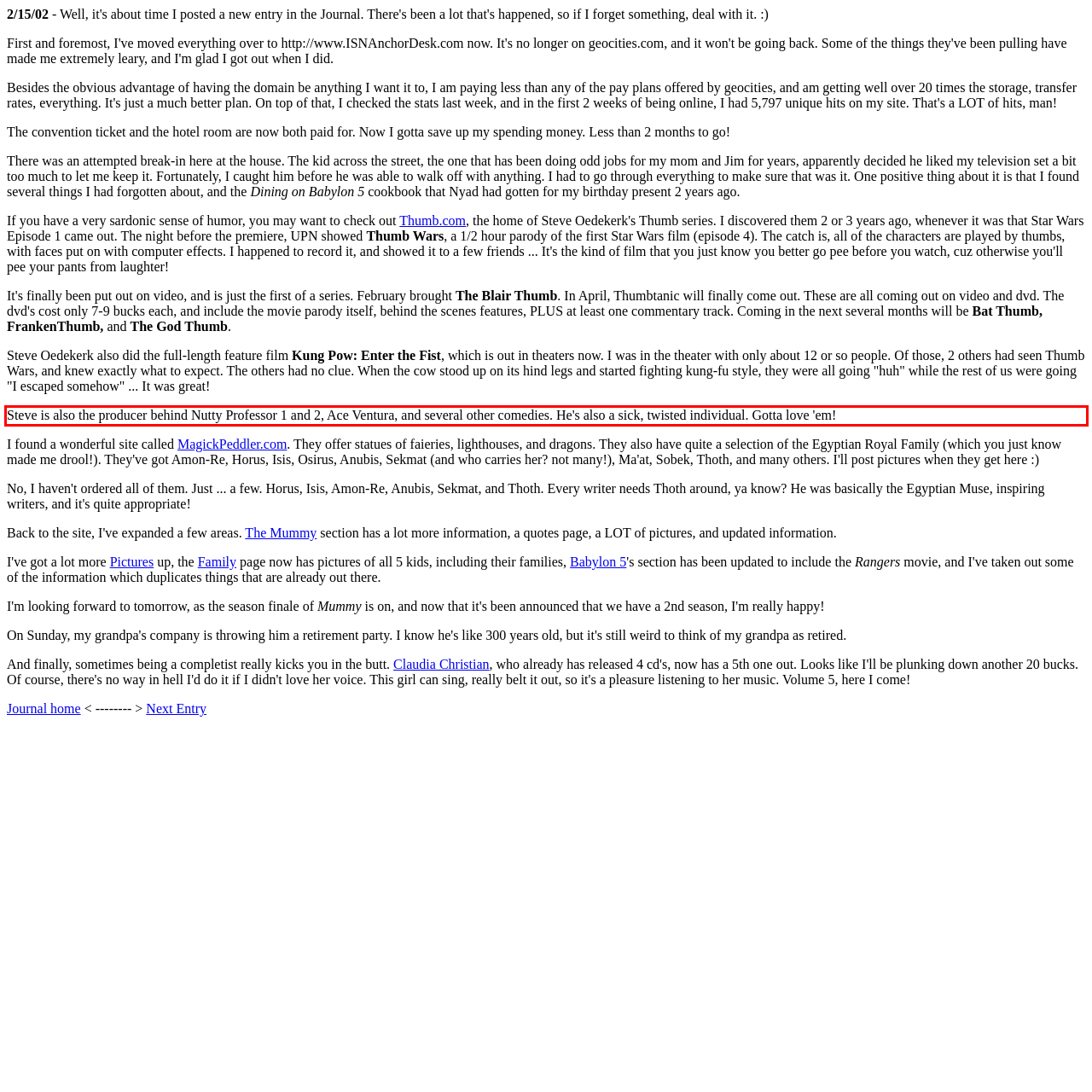You have a screenshot of a webpage, and there is a red bounding box around a UI element. Utilize OCR to extract the text within this red bounding box.

Steve is also the producer behind Nutty Professor 1 and 2, Ace Ventura, and several other comedies. He's also a sick, twisted individual. Gotta love 'em!